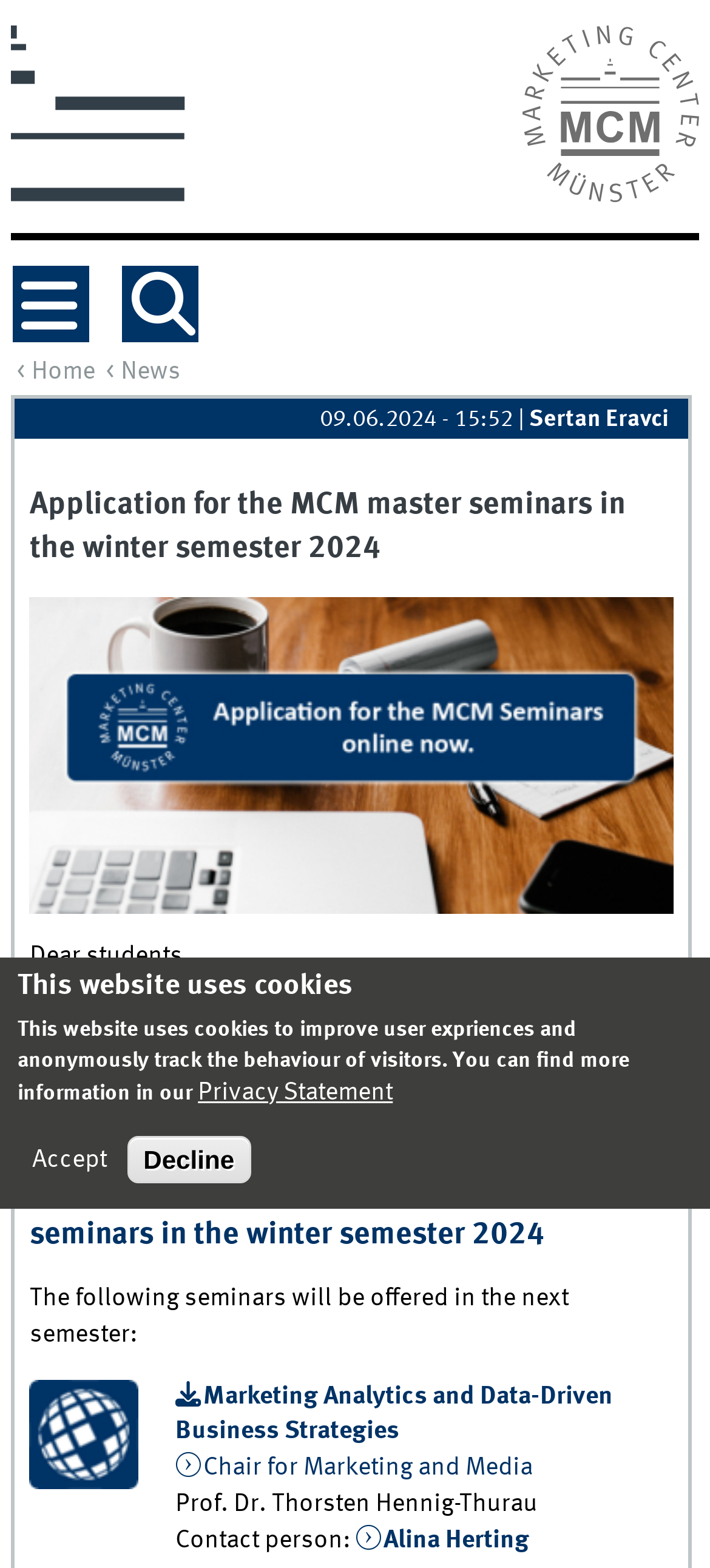Identify the coordinates of the bounding box for the element that must be clicked to accomplish the instruction: "Like a post".

None